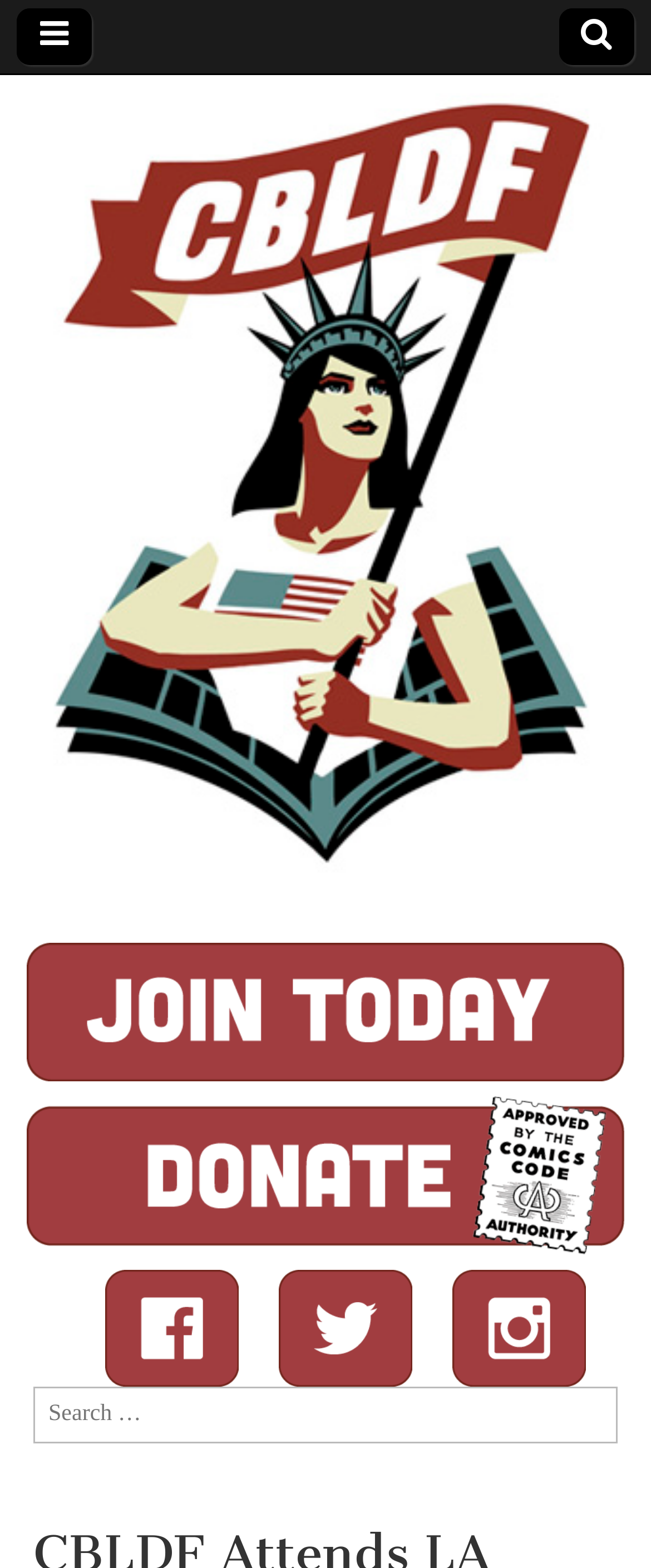Extract the primary headline from the webpage and present its text.

CBLDF Attends LA Times Festival of Books & Stumptown Comics Fest!